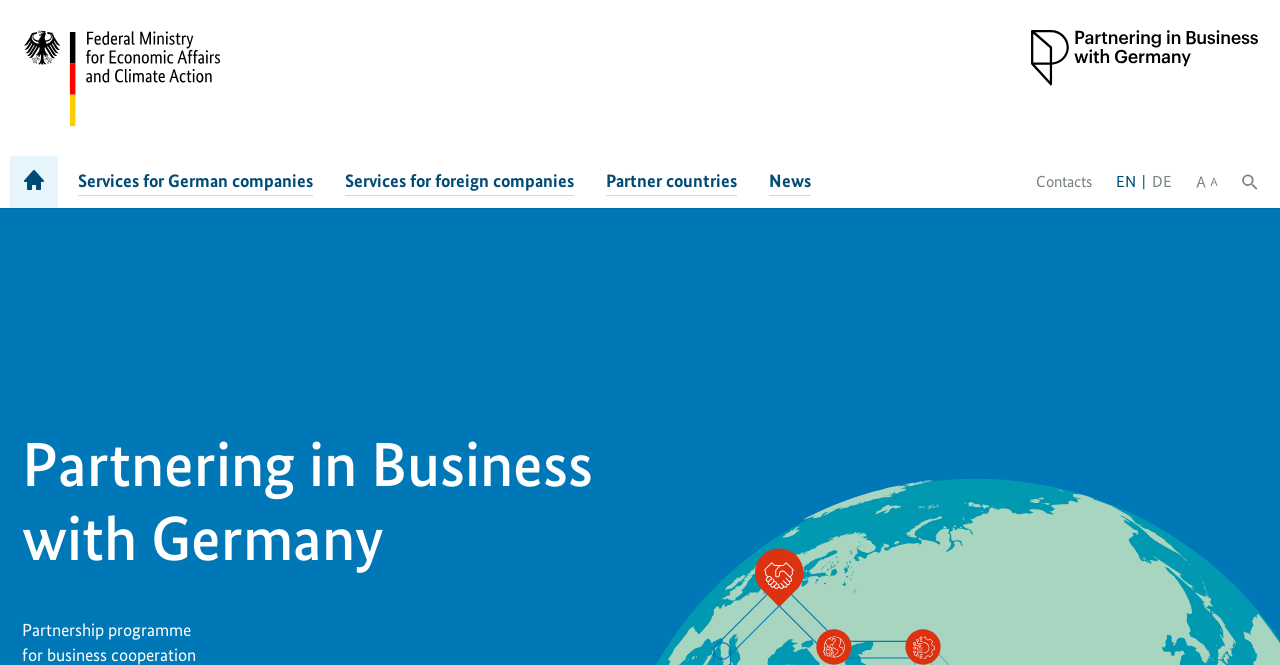Locate the bounding box coordinates of the area to click to fulfill this instruction: "Click the button to increase text size". The bounding box should be presented as four float numbers between 0 and 1, in the order [left, top, right, bottom].

[0.934, 0.25, 0.952, 0.298]